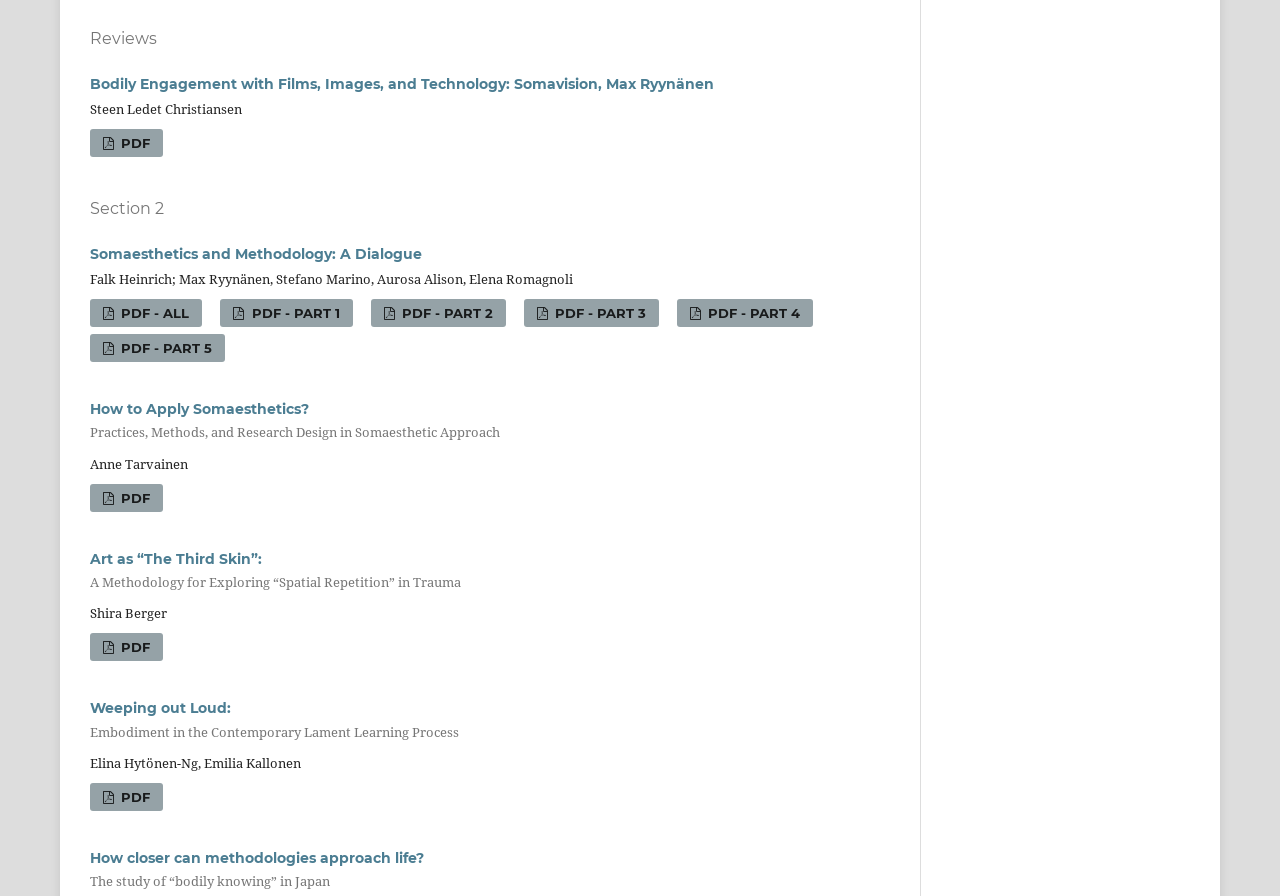Provide the bounding box coordinates for the UI element that is described as: "Somaesthetics and Methodology: A Dialogue".

[0.07, 0.273, 0.33, 0.293]